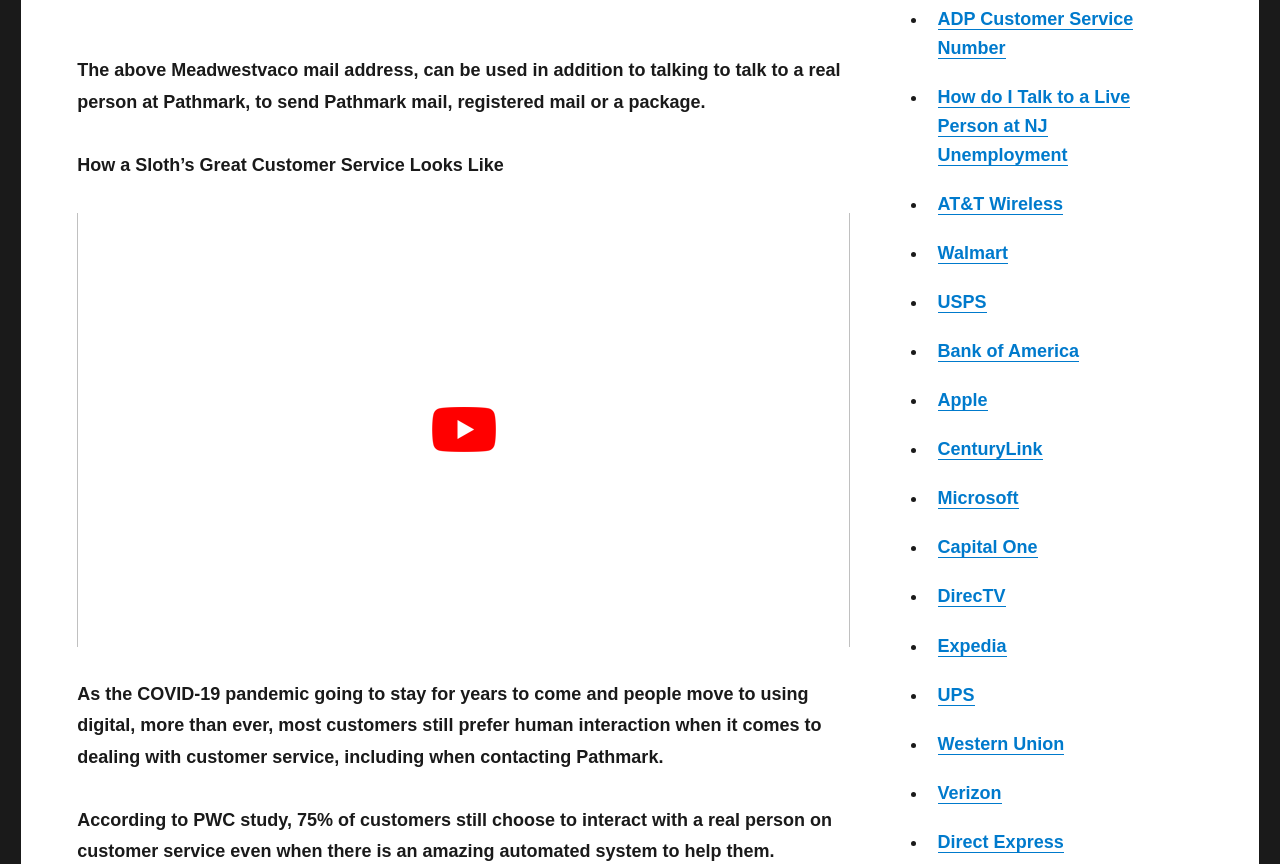Answer the following query concisely with a single word or phrase:
What is the main idea of the webpage?

Importance of human interaction in customer service